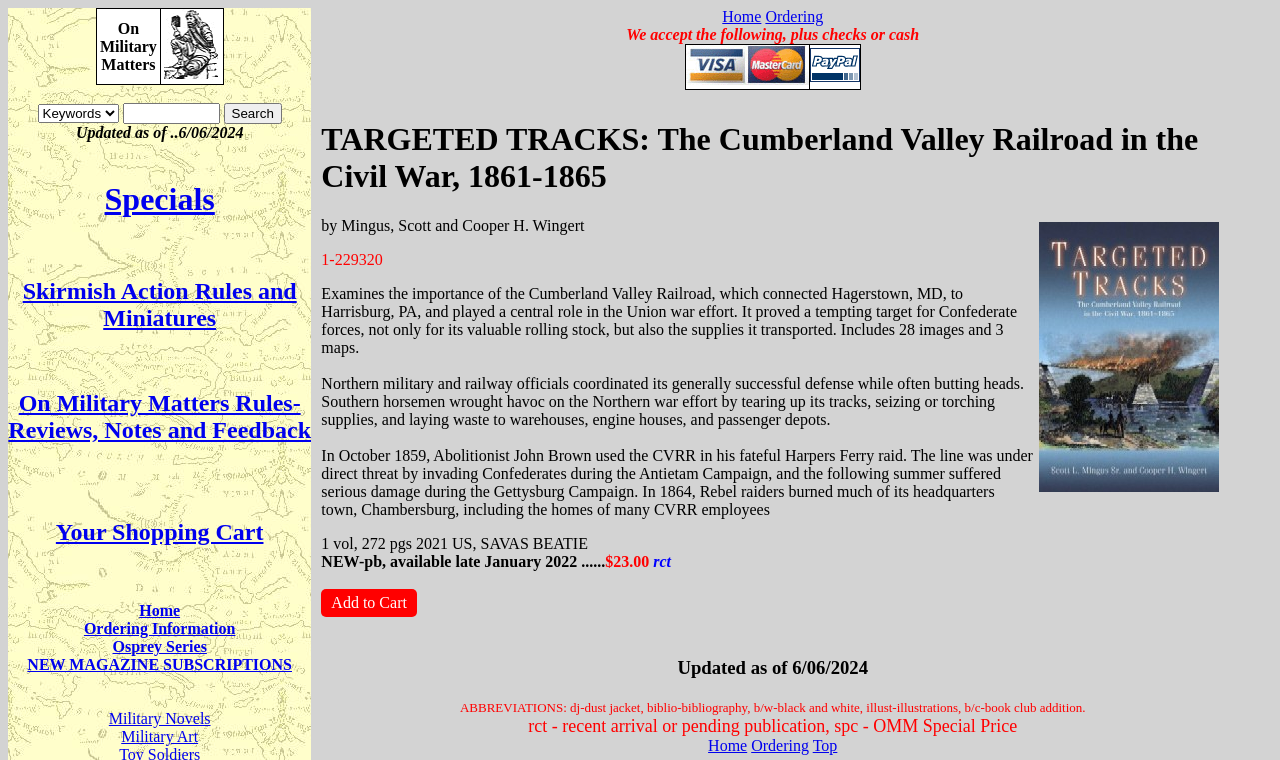Provide a thorough and detailed response to the question by examining the image: 
Who are the authors of this book?

I found the answer by looking at the static text element with the text 'by Mingus, Scott and Cooper H. Wingert', which indicates that these are the authors of the book.